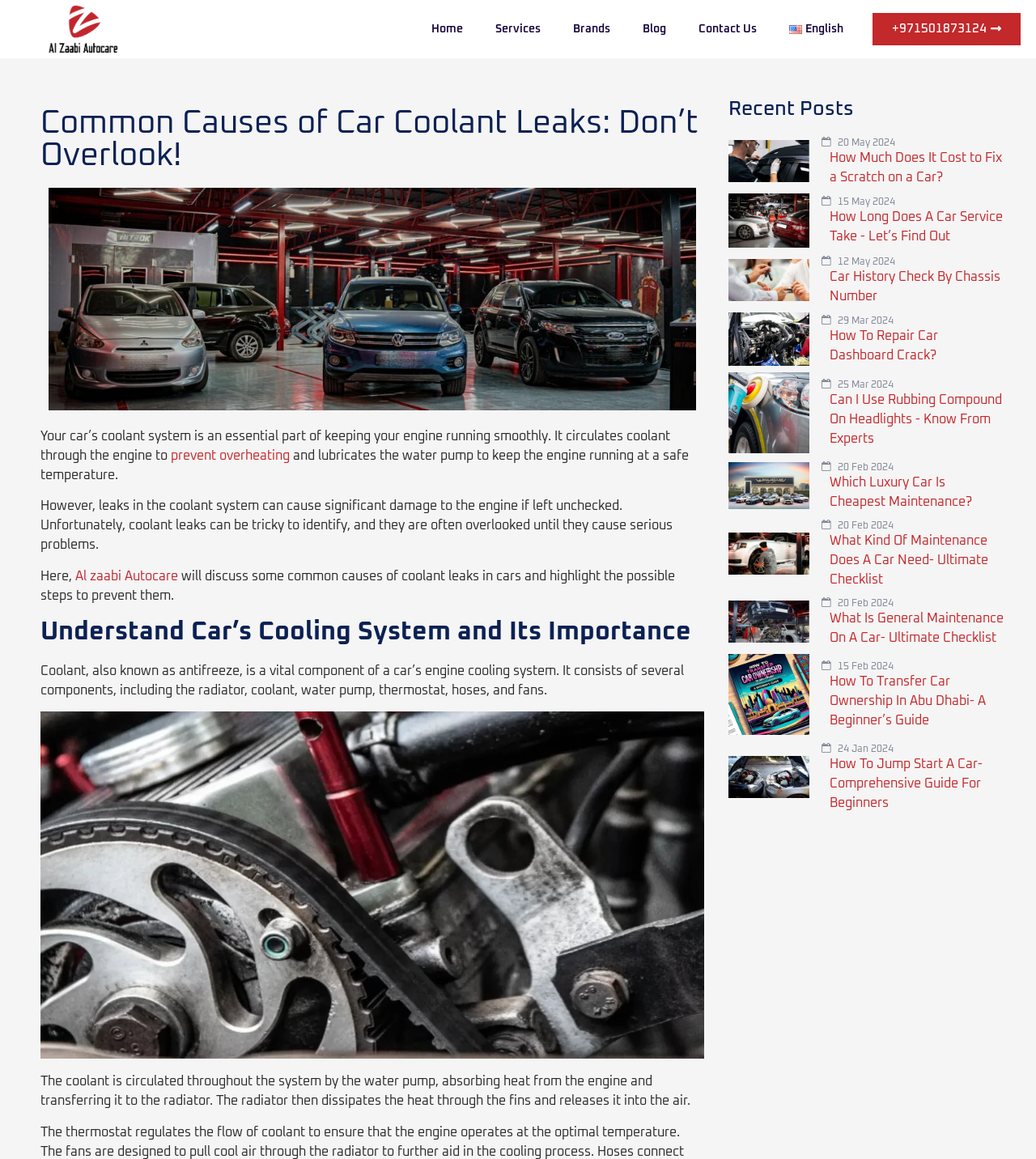Please locate and generate the primary heading on this webpage.

Common Causes of Car Coolant Leaks: Don’t Overlook!